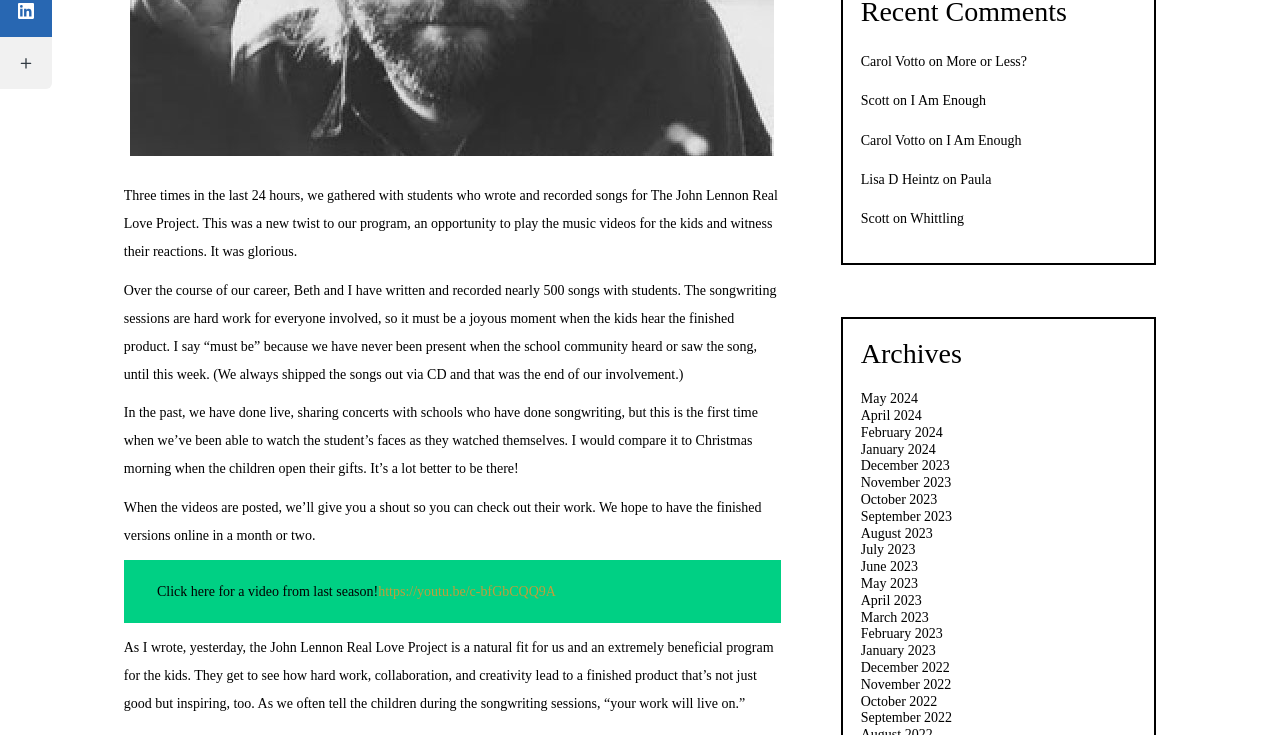Identify the bounding box coordinates for the UI element mentioned here: "I Am Enough". Provide the coordinates as four float values between 0 and 1, i.e., [left, top, right, bottom].

[0.711, 0.127, 0.77, 0.148]